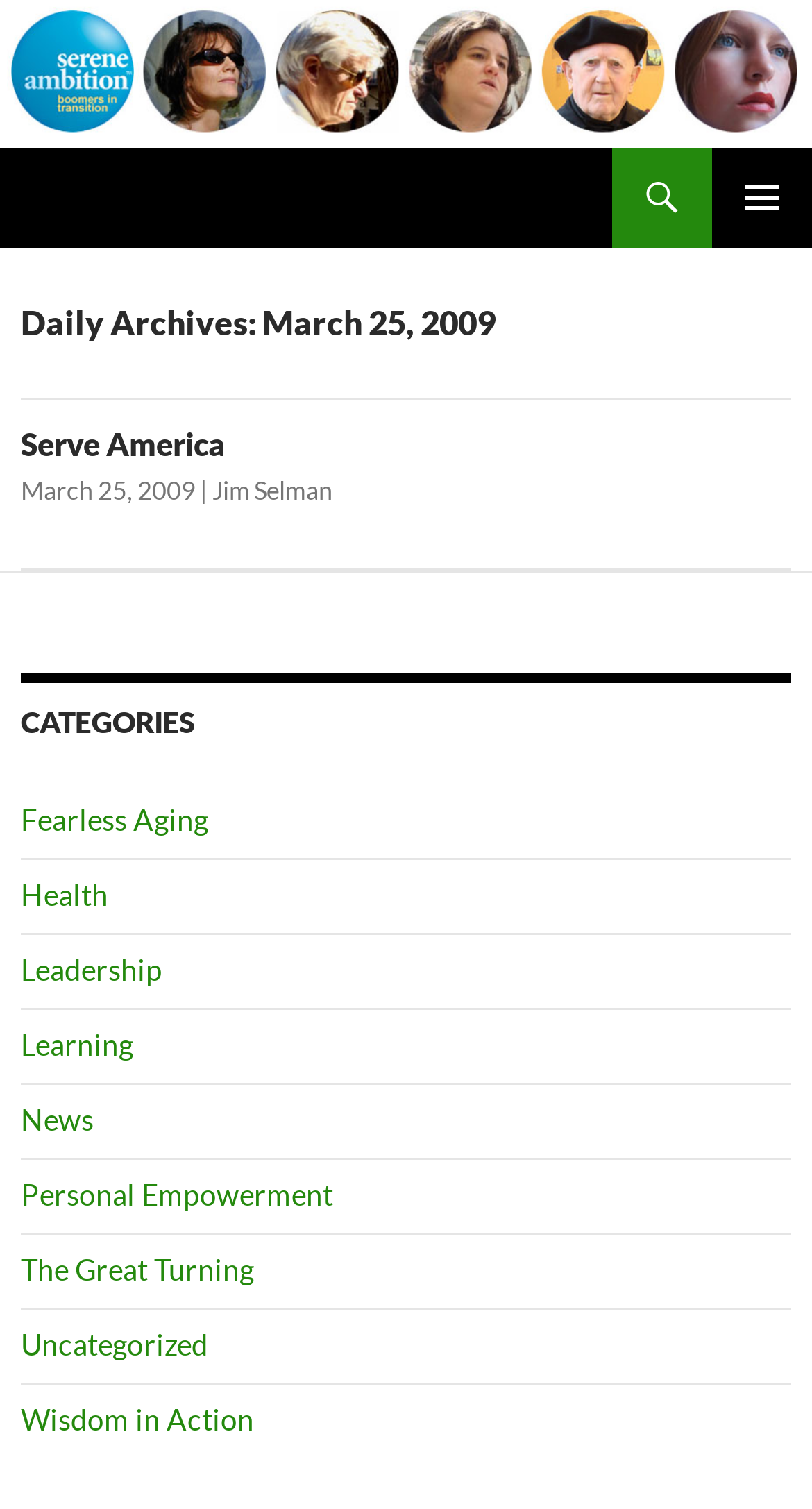Who is the author of the article 'Serve America'?
Using the image, provide a concise answer in one word or a short phrase.

Jim Selman